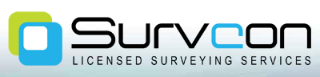Deliver an in-depth description of the image, highlighting major points.

The image features the logo of Survcon, a company that provides licensed surveying services. The design prominently showcases a modern and vibrant aesthetic, incorporating a blue rectangular shape and a green square that accompany the name "Survcon," which is rendered in a bold, sophisticated typeface. Below the brand name, the phrase "LICENSED SURVEYING SERVICES" in a smaller font emphasizes the company's professional credentials in the surveying industry. This logo represents Survcon's commitment to quality service in the surveying sector, aligning with their community-focused initiatives and longstanding ties to local projects in areas such as Busselton and Dunsborough.